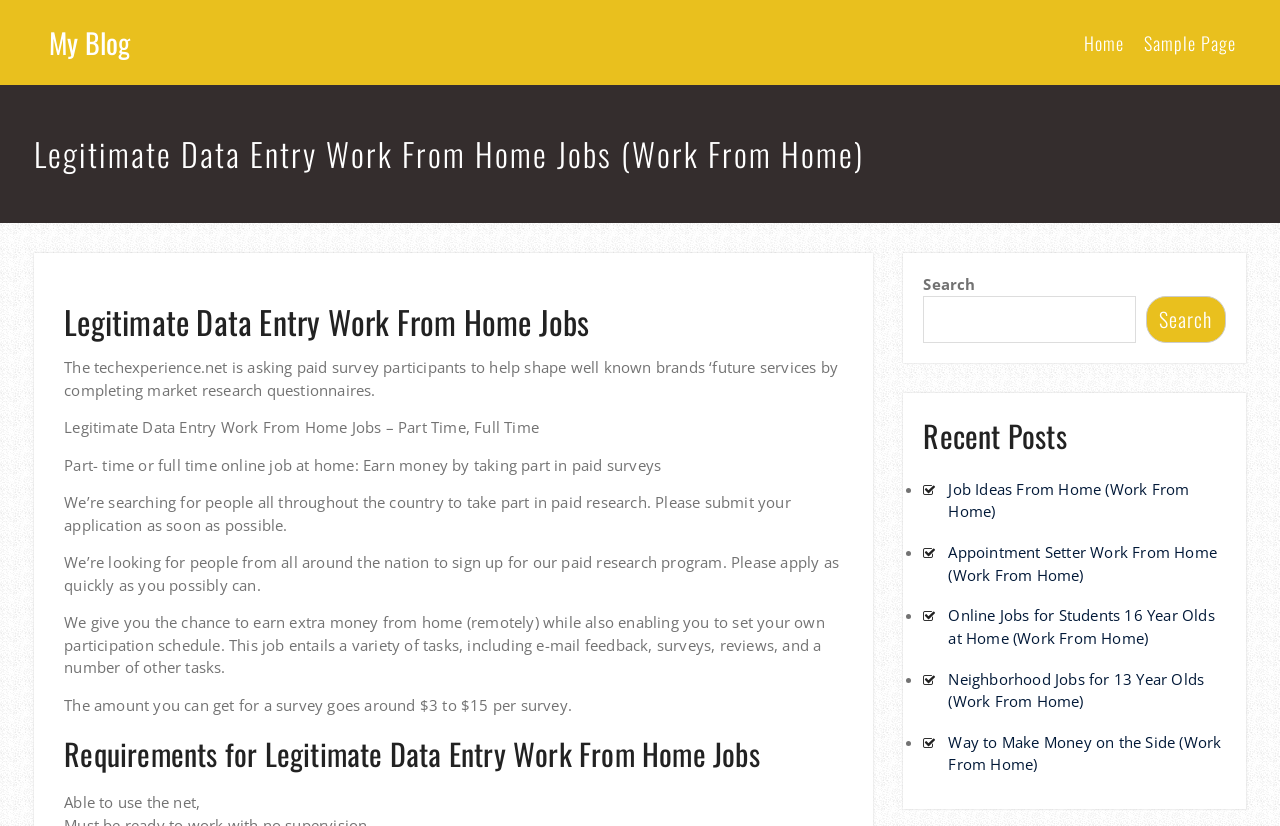Please locate the clickable area by providing the bounding box coordinates to follow this instruction: "Go to 'Job Ideas From Home'".

[0.741, 0.58, 0.929, 0.631]